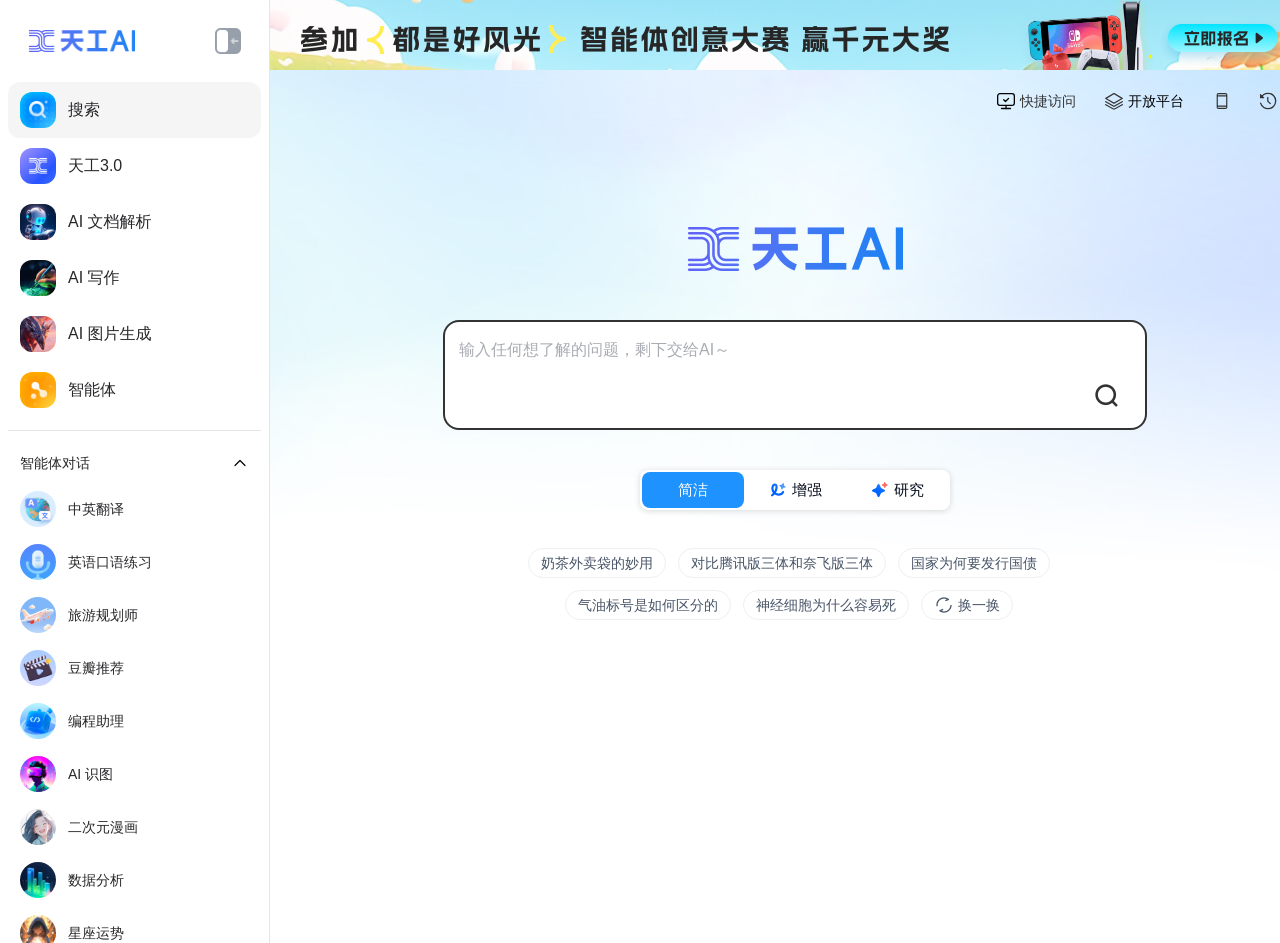Examine the screenshot and answer the question in as much detail as possible: How many types of smart bodies are available?

The webpage lists multiple types of smart bodies, including 中英翻译, 英语口语练习, 旅游规划师, and more. Although the exact number is not specified, it is clear that there are multiple types of smart bodies available.